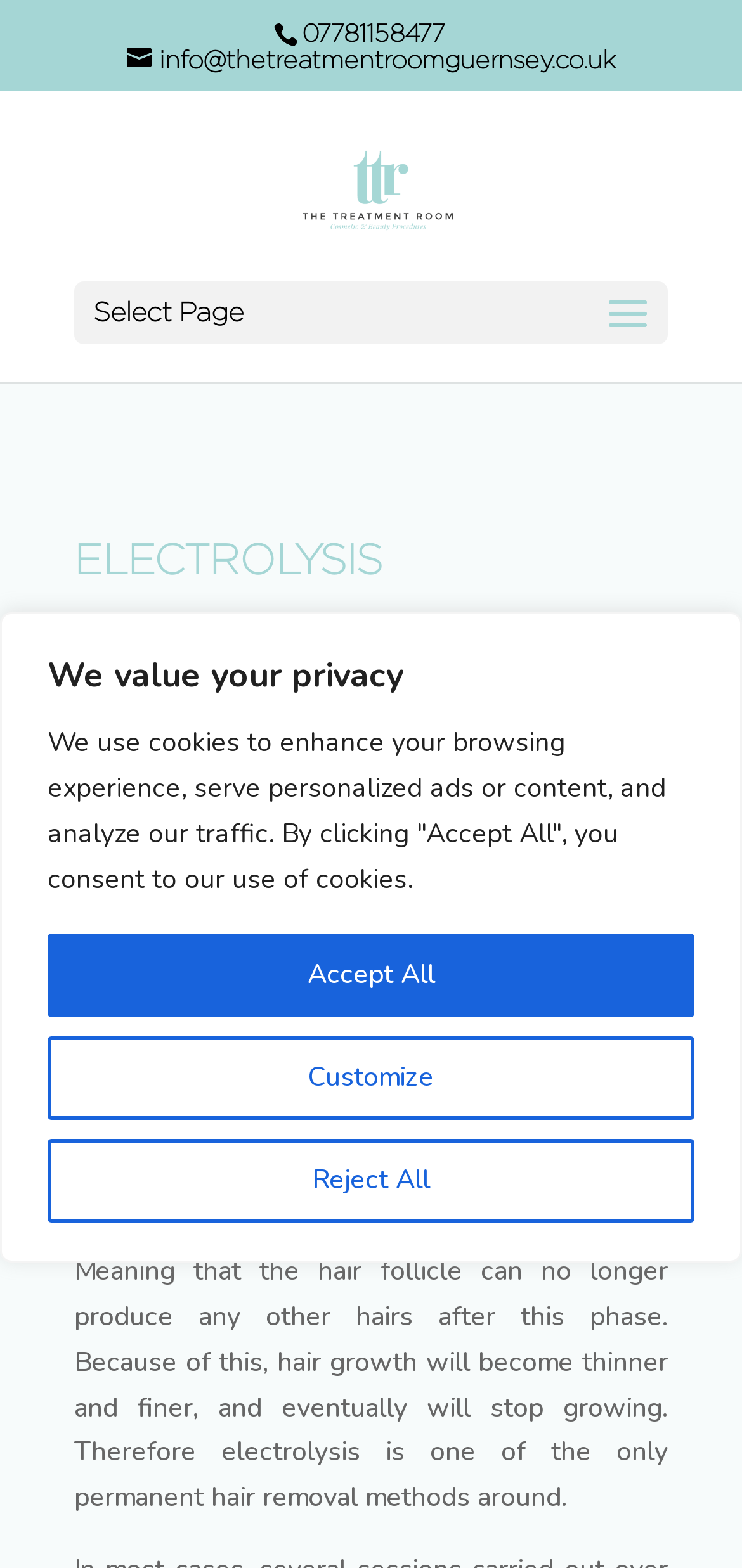Given the element description Reject All, identify the bounding box coordinates for the UI element on the webpage screenshot. The format should be (top-left x, top-left y, bottom-right x, bottom-right y), with values between 0 and 1.

[0.064, 0.726, 0.936, 0.78]